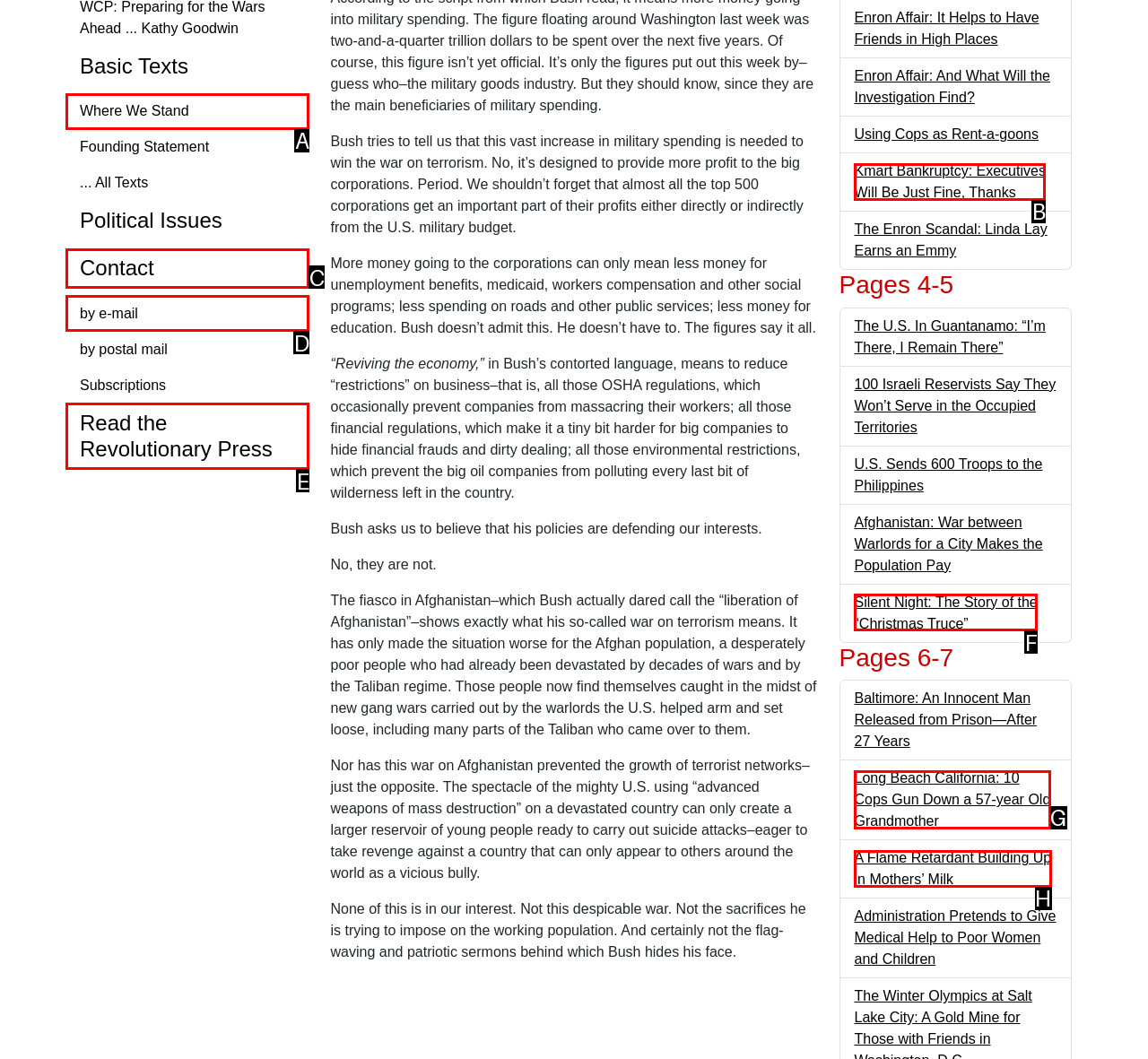From the description: CONTACT, identify the option that best matches and reply with the letter of that option directly.

None